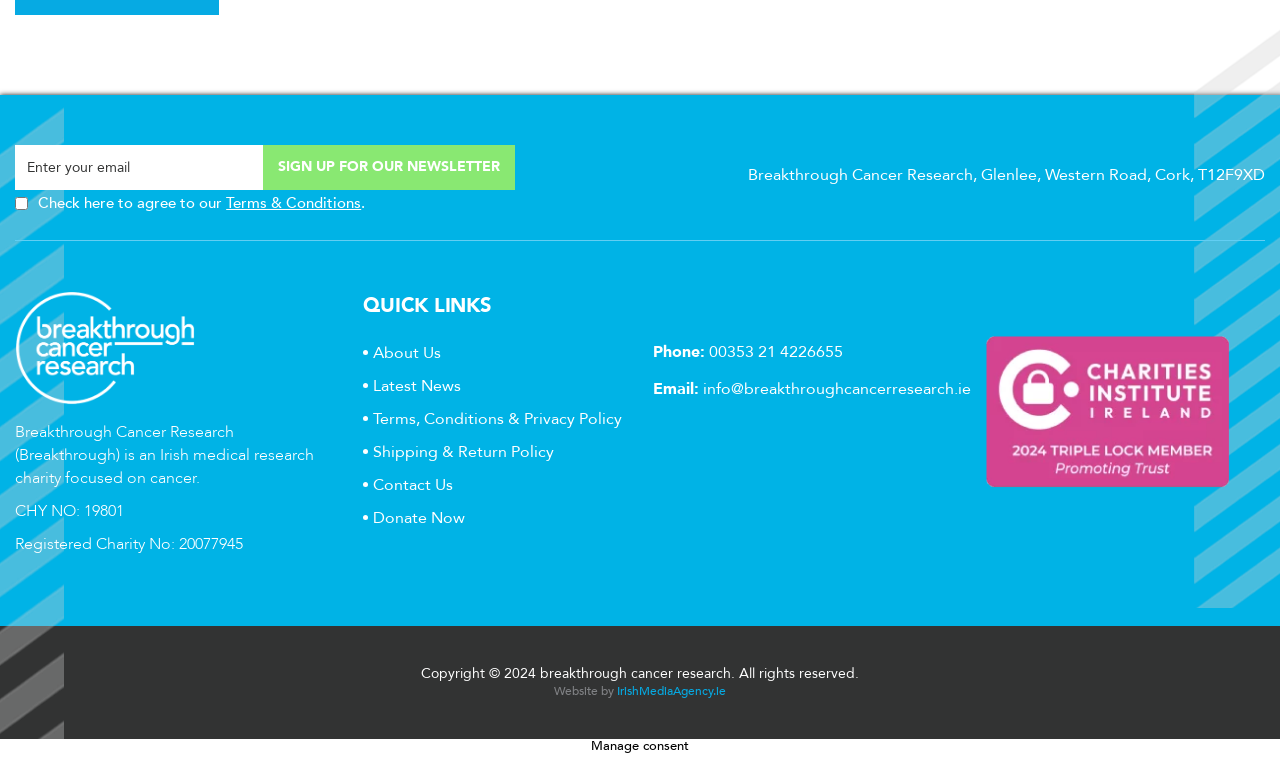Carefully examine the image and provide an in-depth answer to the question: What is the phone number?

I found the static text 'Phone:' at coordinates [0.51, 0.449, 0.551, 0.478] and a link to the phone number '00353 21 4226655' at coordinates [0.554, 0.449, 0.659, 0.478]. This indicates that the phone number is 00353 21 4226655.